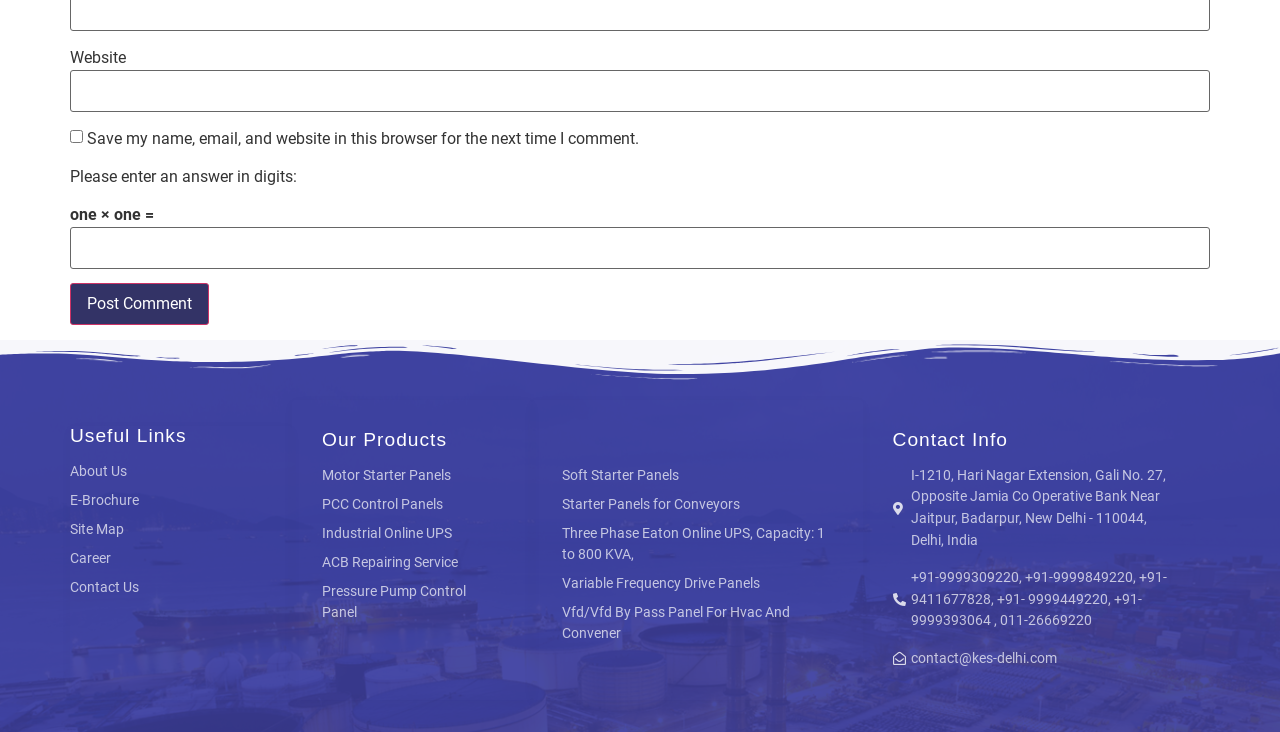Identify the bounding box coordinates of the element that should be clicked to fulfill this task: "Contact via email". The coordinates should be provided as four float numbers between 0 and 1, i.e., [left, top, right, bottom].

[0.712, 0.888, 0.826, 0.911]